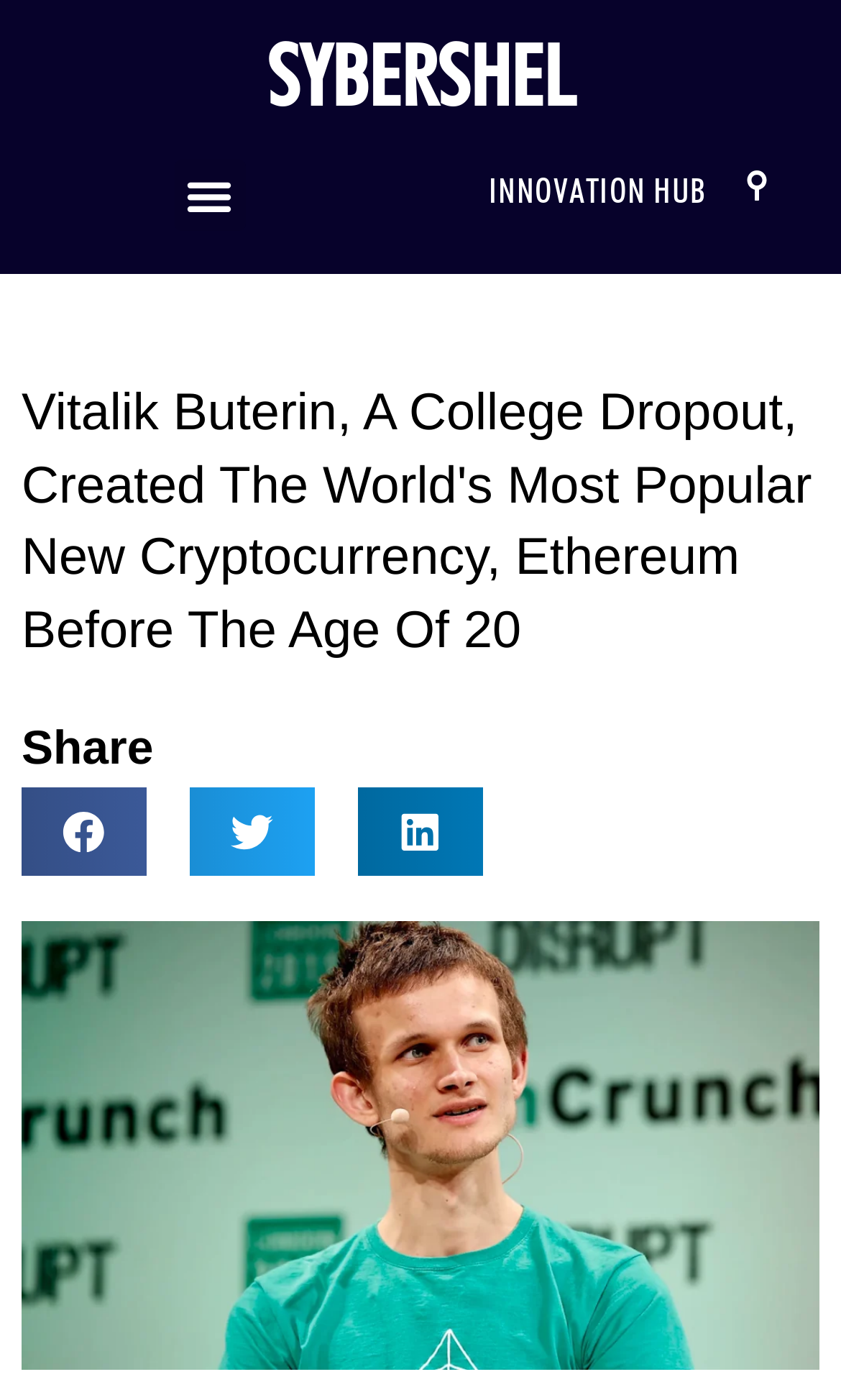Provide a one-word or short-phrase response to the question:
What is the name of the website?

Sybershel